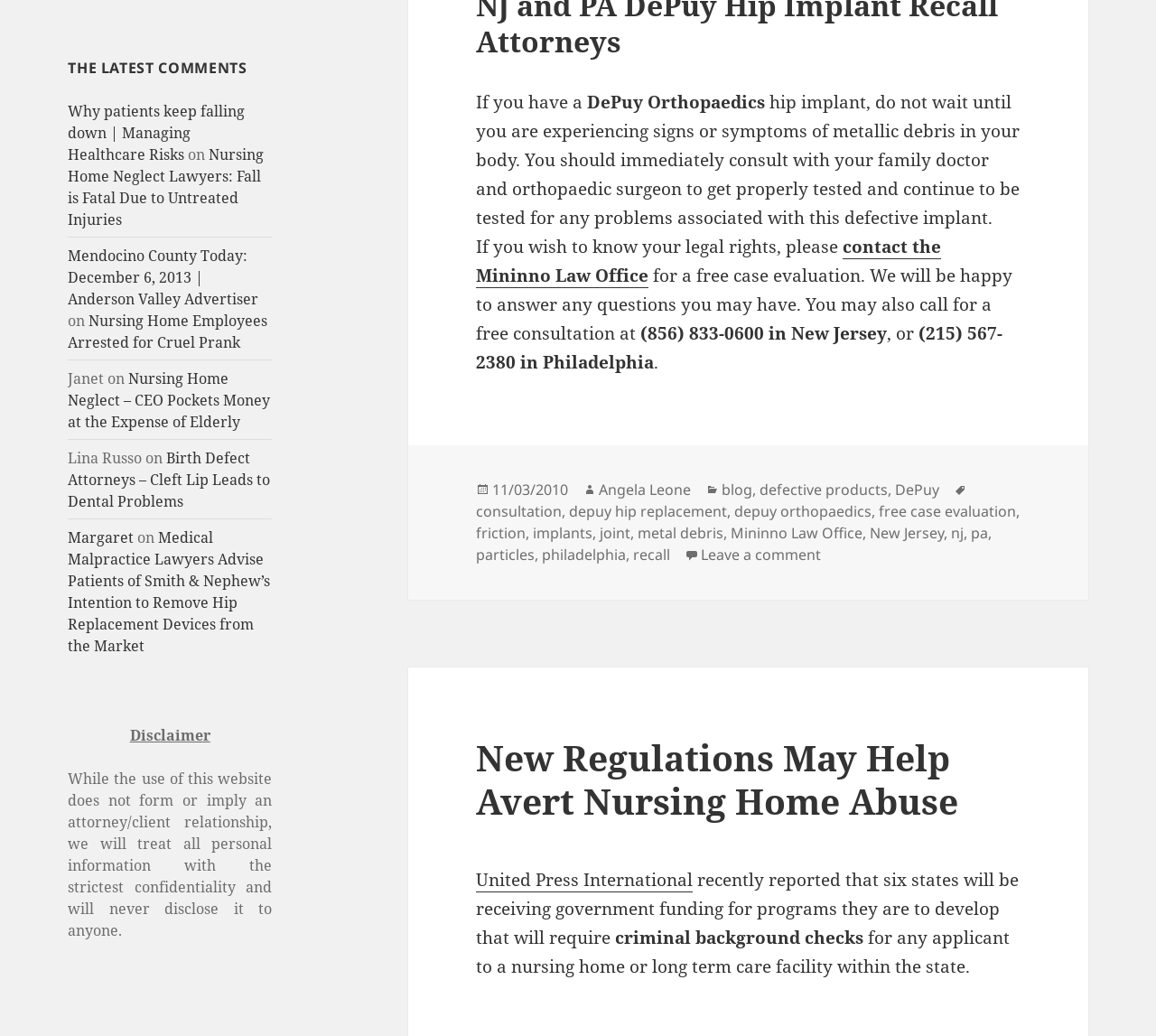Please give a succinct answer to the question in one word or phrase:
What is the phone number for a free consultation in Philadelphia?

(215) 567-2380